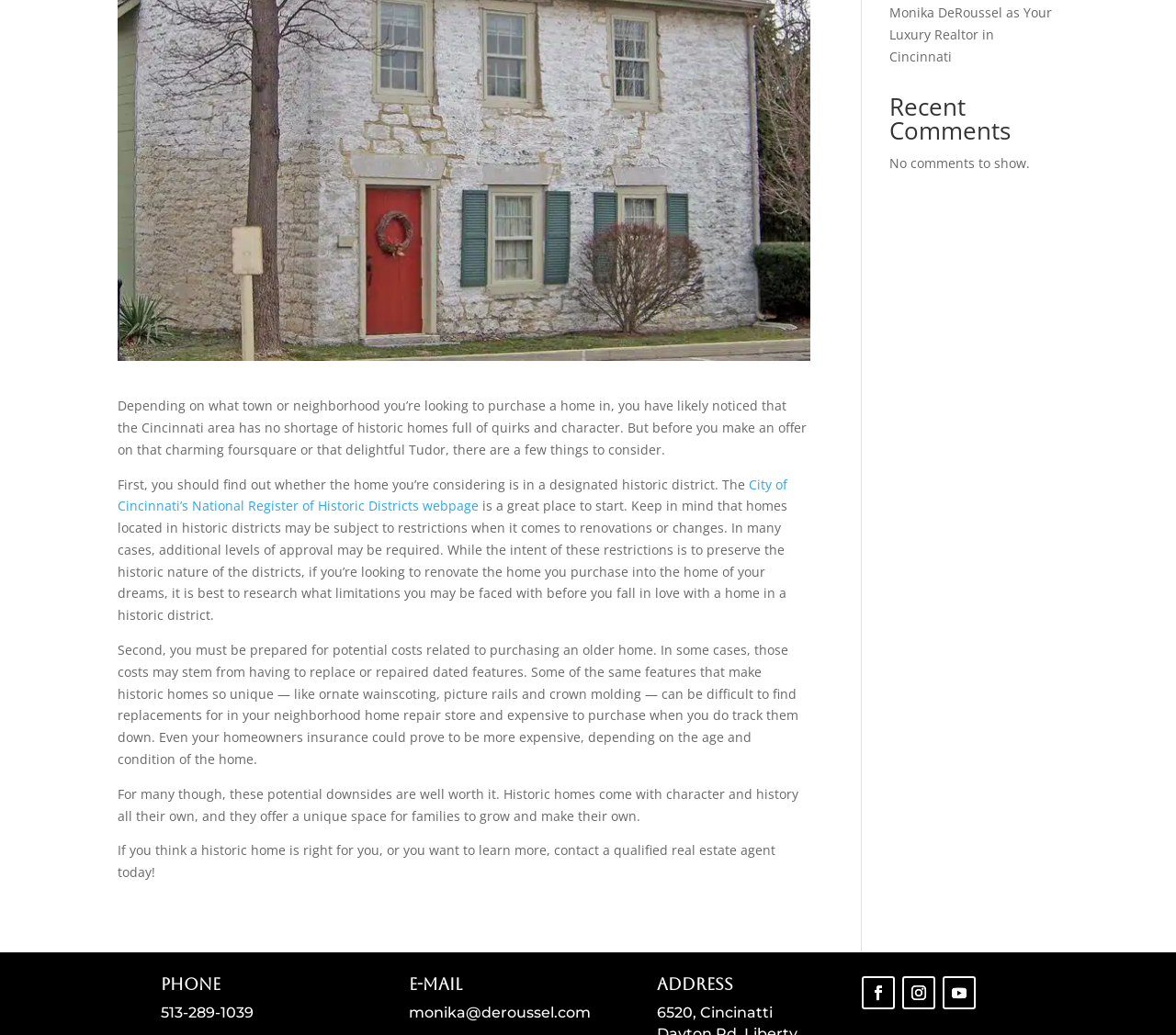Identify the bounding box for the given UI element using the description provided. Coordinates should be in the format (top-left x, top-left y, bottom-right x, bottom-right y) and must be between 0 and 1. Here is the description: Follow

[0.802, 0.943, 0.83, 0.975]